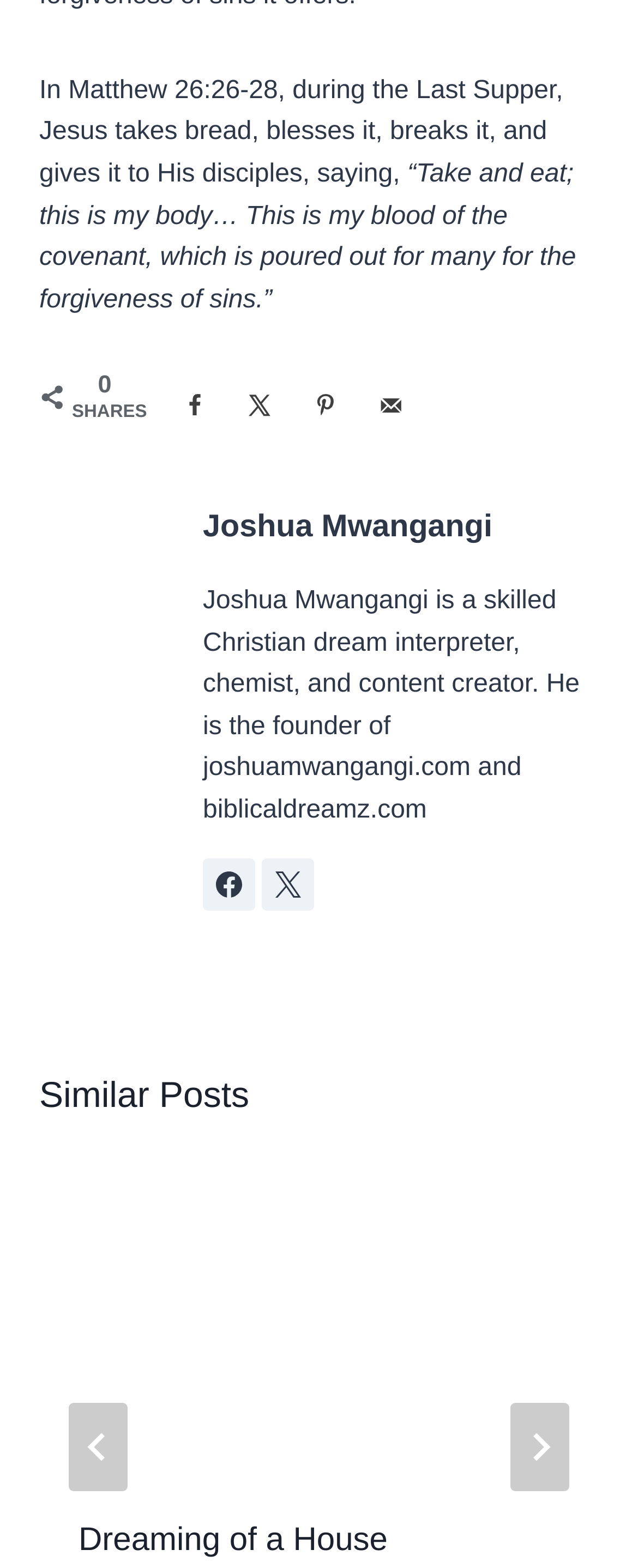Please specify the coordinates of the bounding box for the element that should be clicked to carry out this instruction: "Share on Facebook". The coordinates must be four float numbers between 0 and 1, formatted as [left, top, right, bottom].

[0.254, 0.238, 0.356, 0.28]